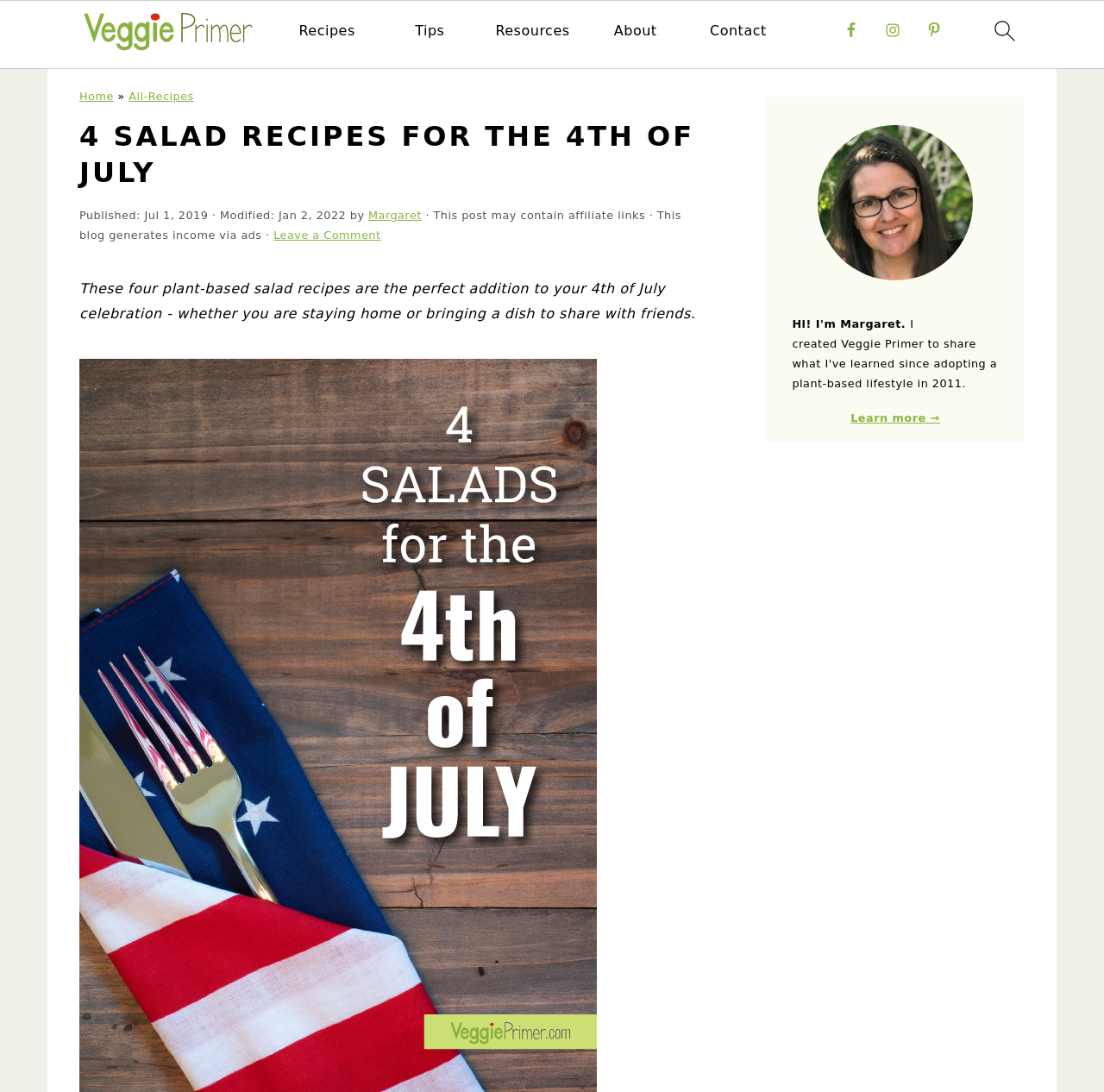Please provide the bounding box coordinates for the element that needs to be clicked to perform the following instruction: "check Facebook". The coordinates should be given as four float numbers between 0 and 1, i.e., [left, top, right, bottom].

[0.757, 0.013, 0.785, 0.042]